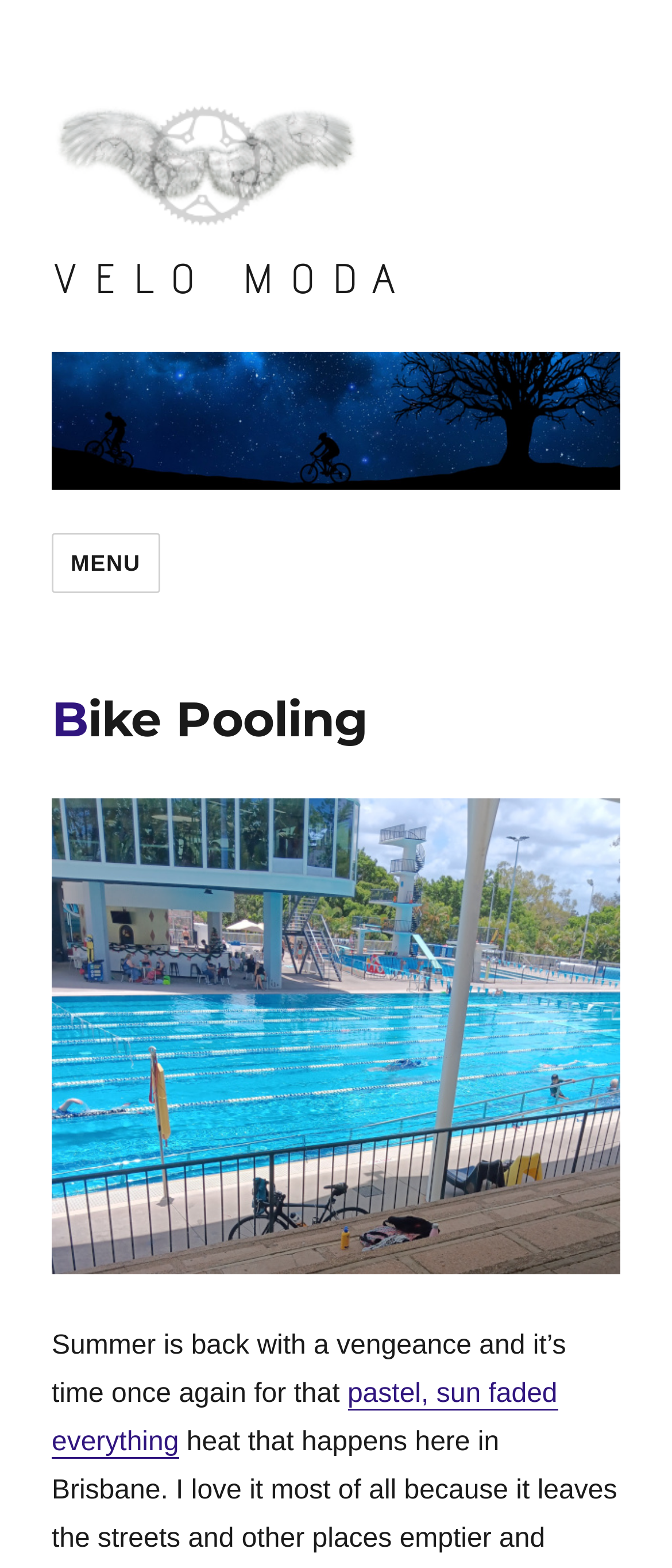Provide your answer in a single word or phrase: 
What is the theme of the webpage?

Bike Pooling